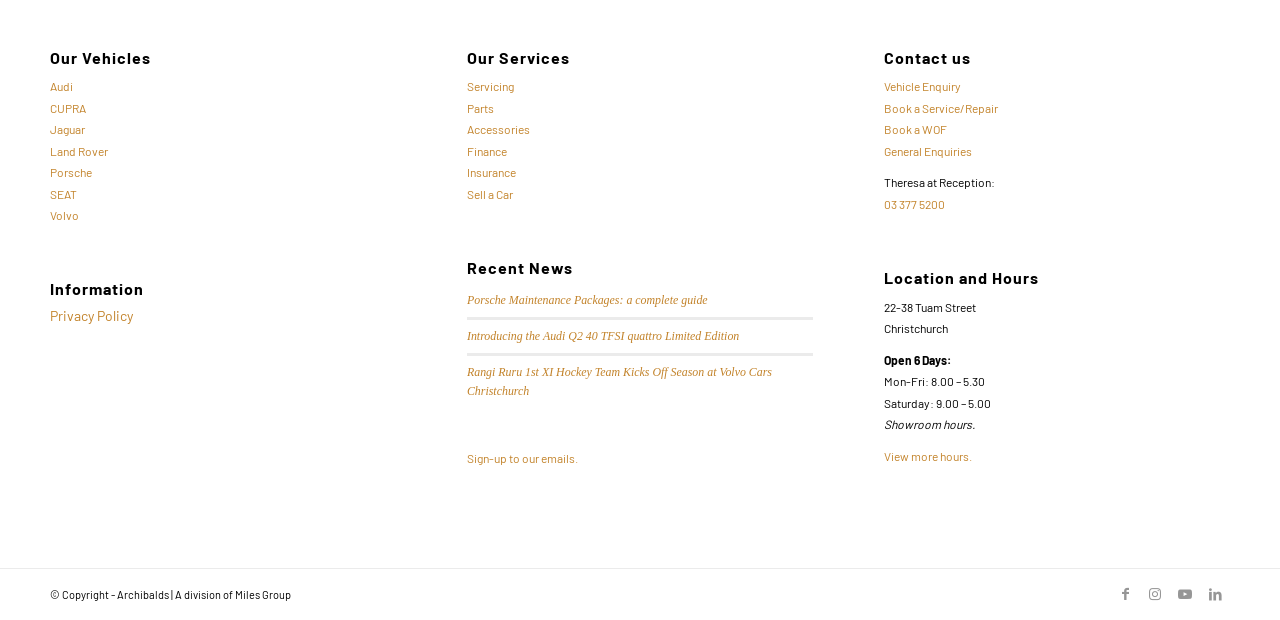Find the bounding box coordinates of the element you need to click on to perform this action: 'Book a Service/Repair'. The coordinates should be represented by four float values between 0 and 1, in the format [left, top, right, bottom].

[0.691, 0.163, 0.78, 0.185]